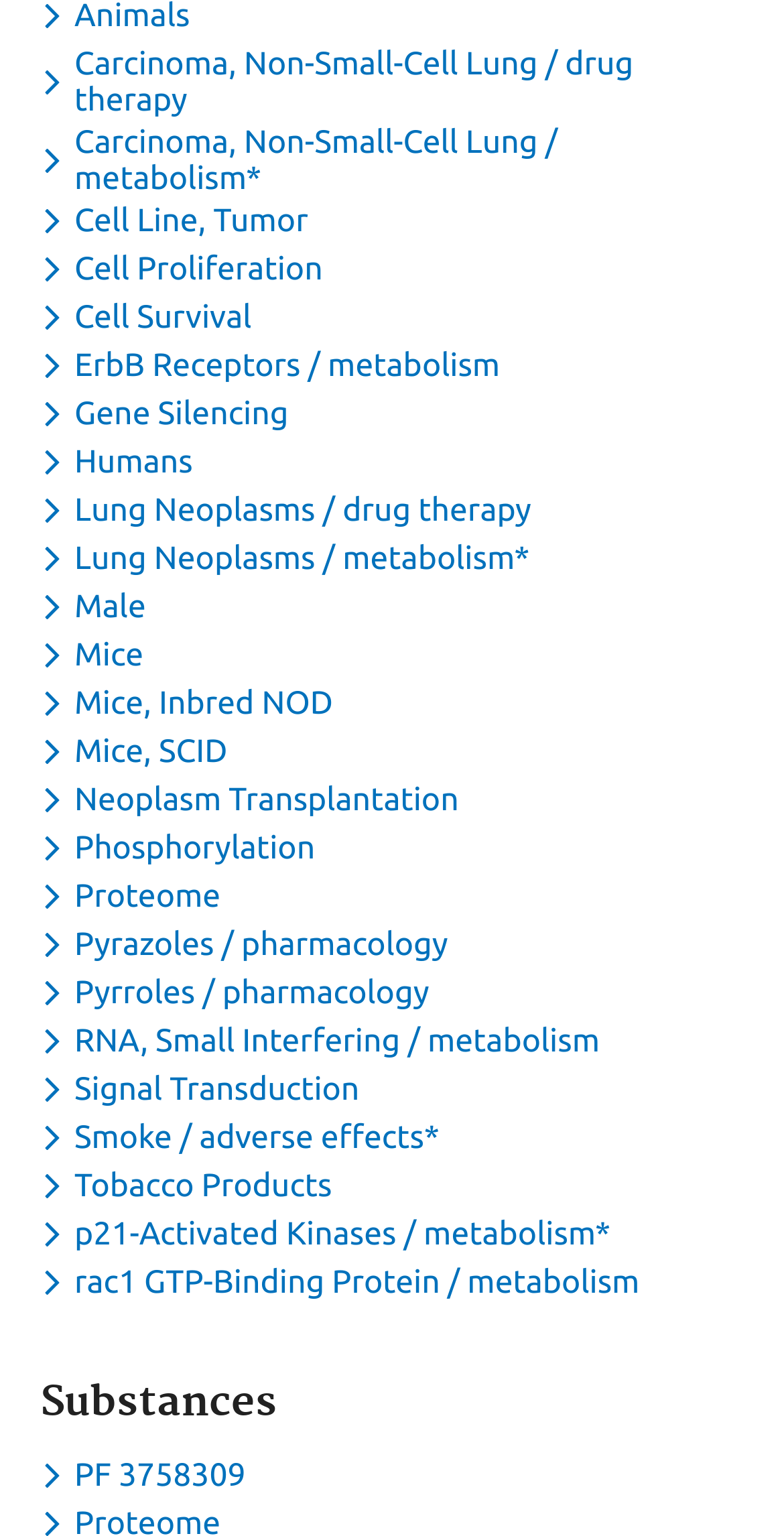Find the bounding box coordinates for the area you need to click to carry out the instruction: "Explore the Health And Fitness section". The coordinates should be four float numbers between 0 and 1, indicated as [left, top, right, bottom].

None